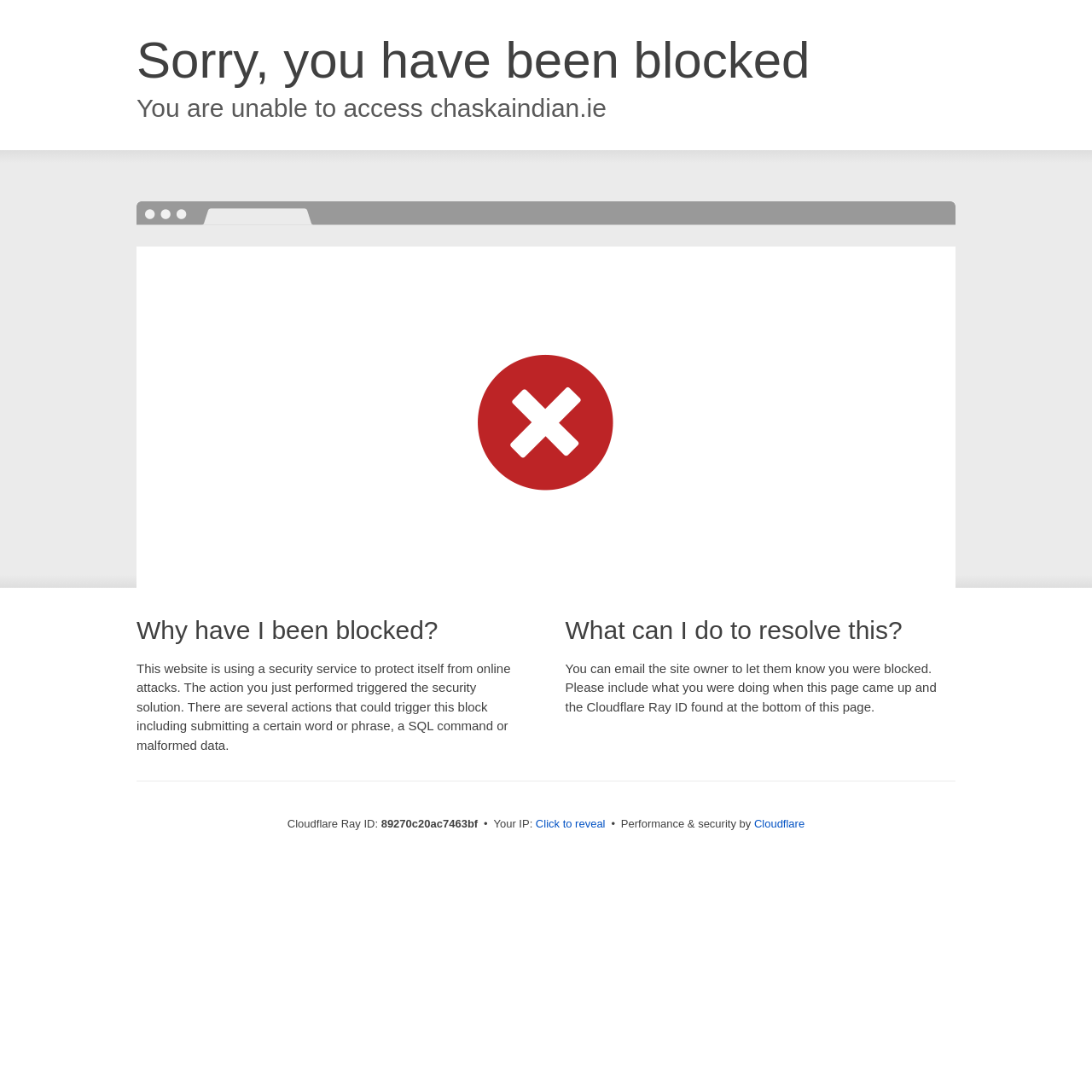Use a single word or phrase to answer the question:
What is the purpose of the button 'Click to reveal'?

Reveal IP address